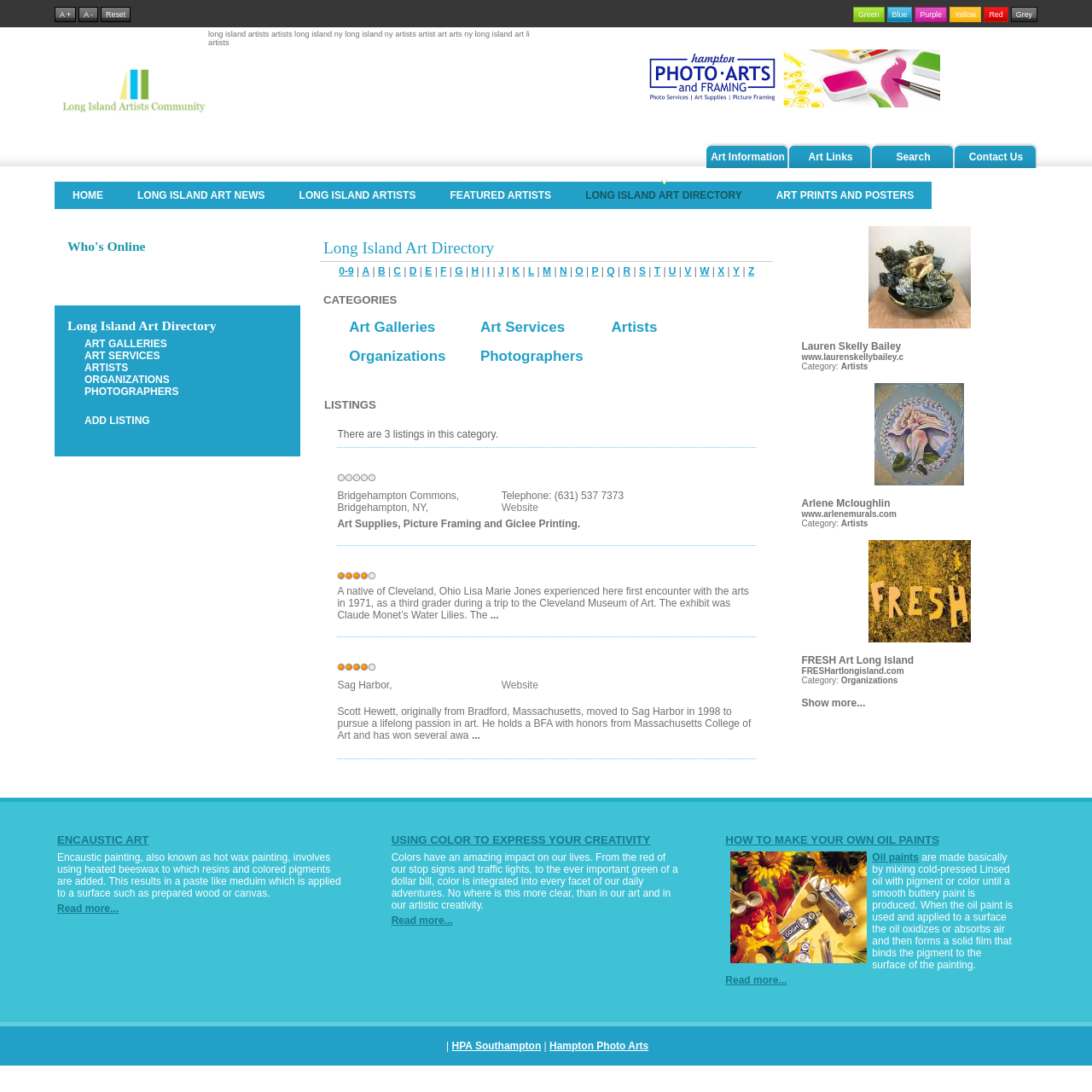How many alphabetical links are there in the 'Long Island Art Directory' section?
Please analyze the image and answer the question with as much detail as possible.

I counted the alphabetical links in the 'Long Island Art Directory' section, which range from '0-9' to 'X | Y | Z'. There are 26 alphabetical links in total.